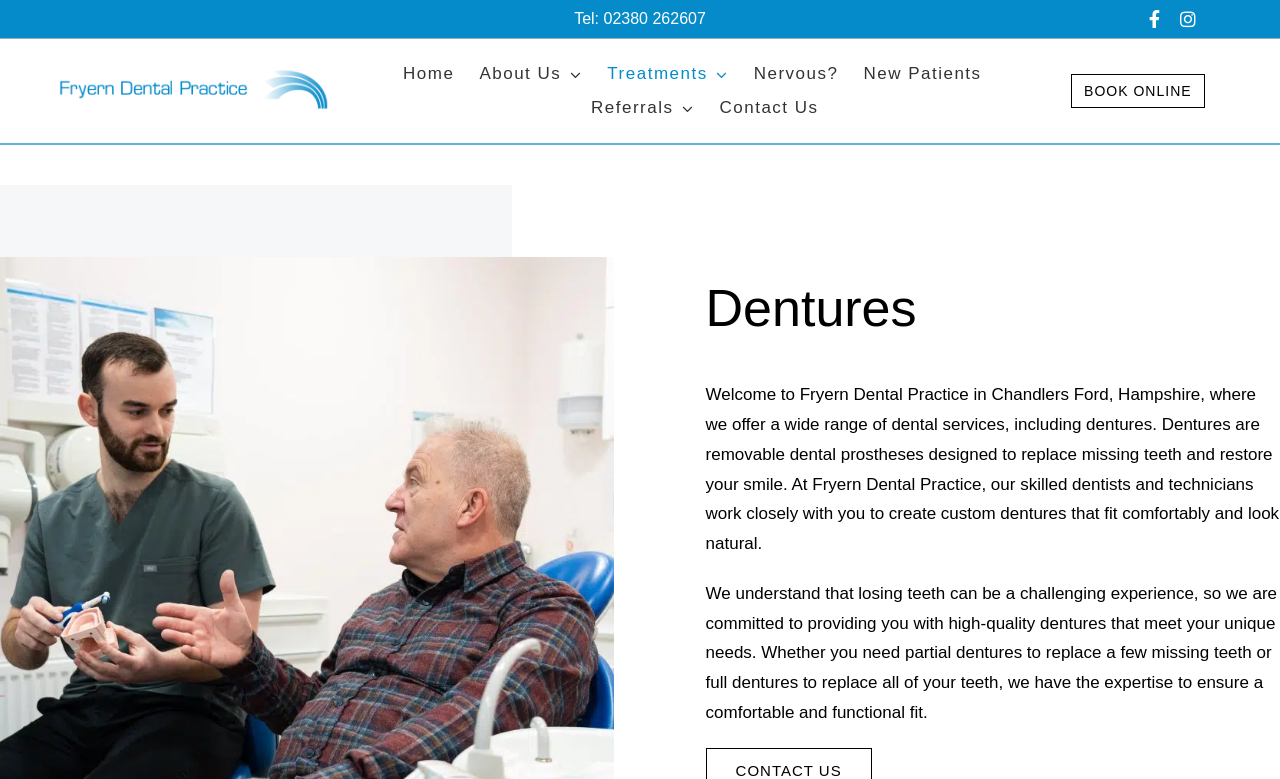Show the bounding box coordinates for the element that needs to be clicked to execute the following instruction: "Learn about treatments". Provide the coordinates in the form of four float numbers between 0 and 1, i.e., [left, top, right, bottom].

[0.474, 0.076, 0.569, 0.114]